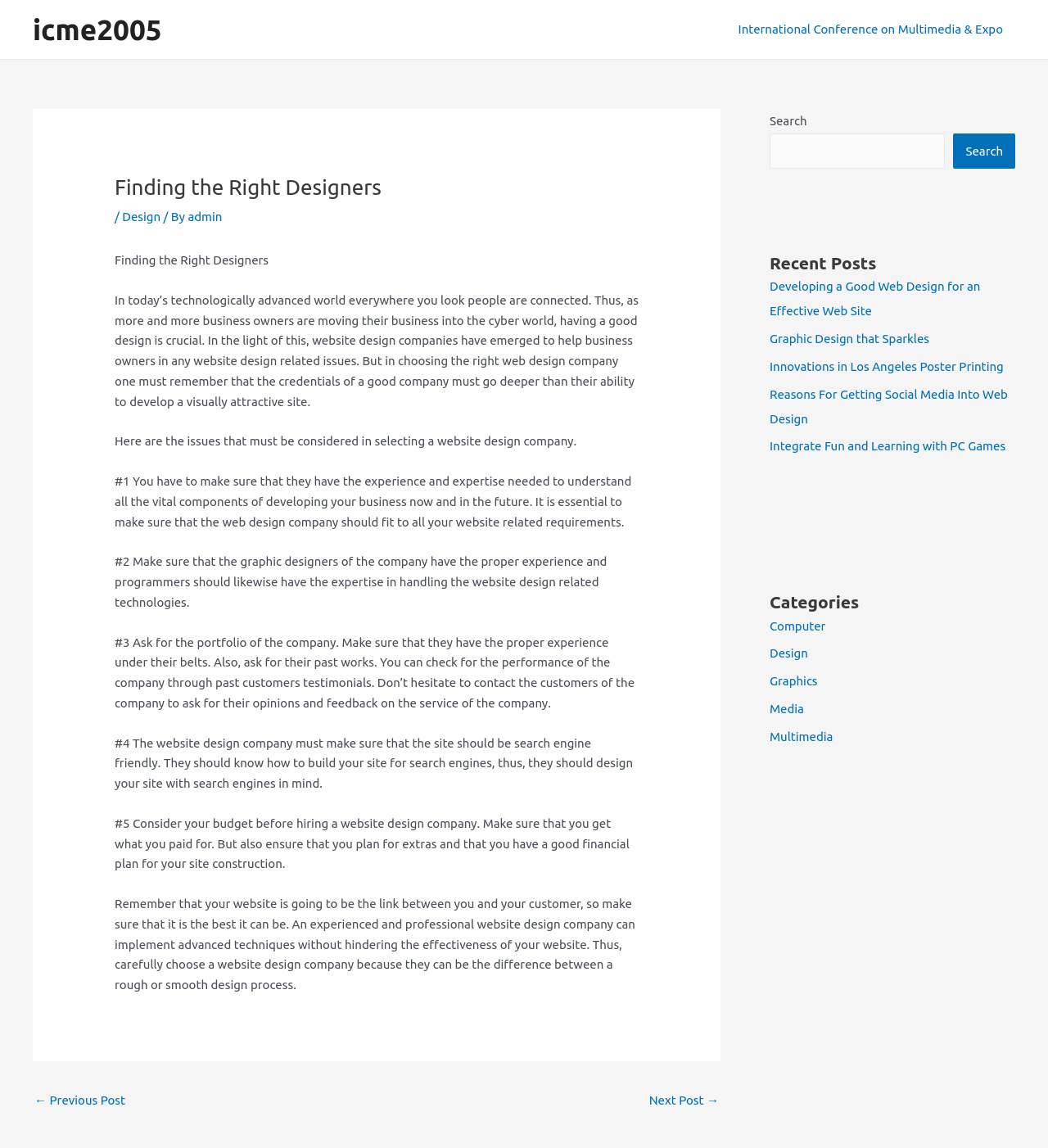Please provide the bounding box coordinates for the element that needs to be clicked to perform the following instruction: "Go to the previous post". The coordinates should be given as four float numbers between 0 and 1, i.e., [left, top, right, bottom].

[0.033, 0.947, 0.12, 0.972]